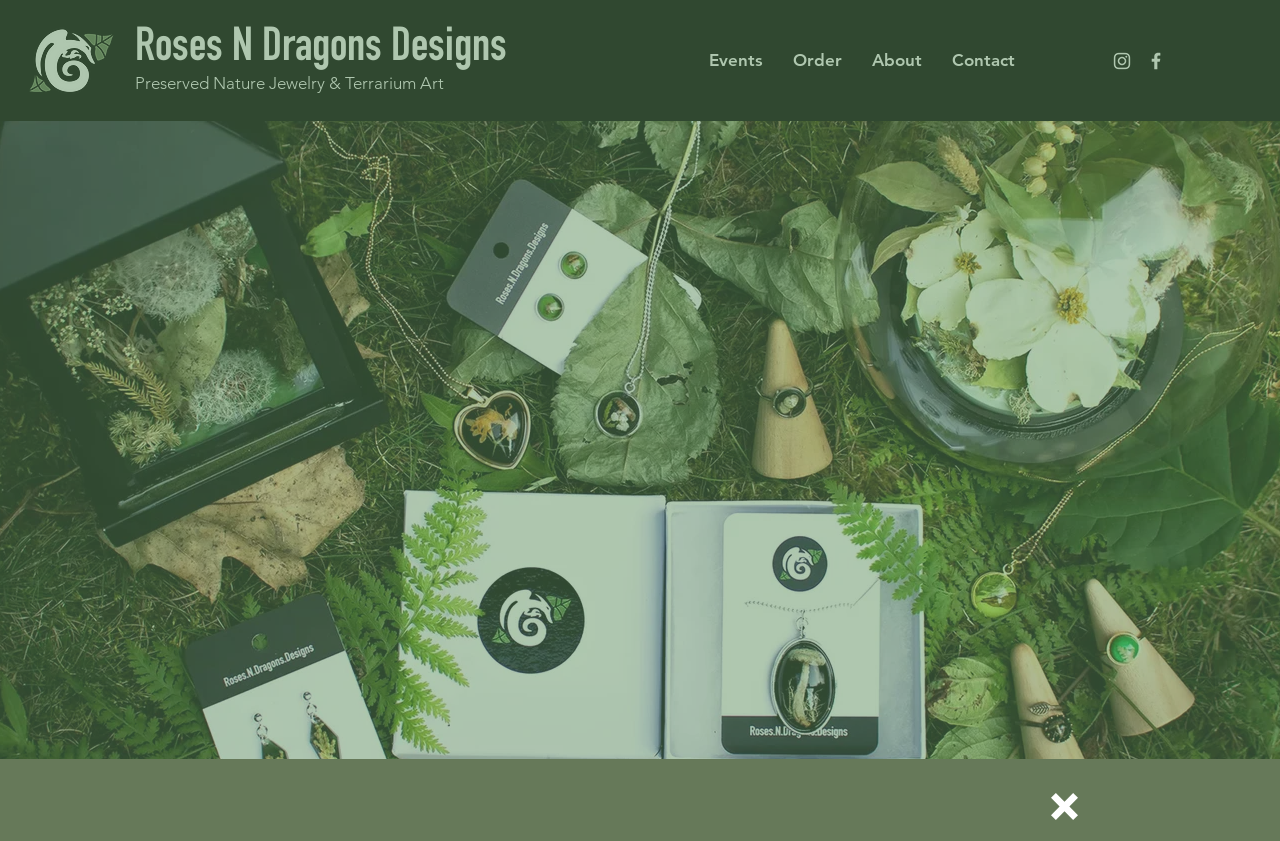How many navigation links are available on the webpage?
Please use the visual content to give a single word or phrase answer.

5